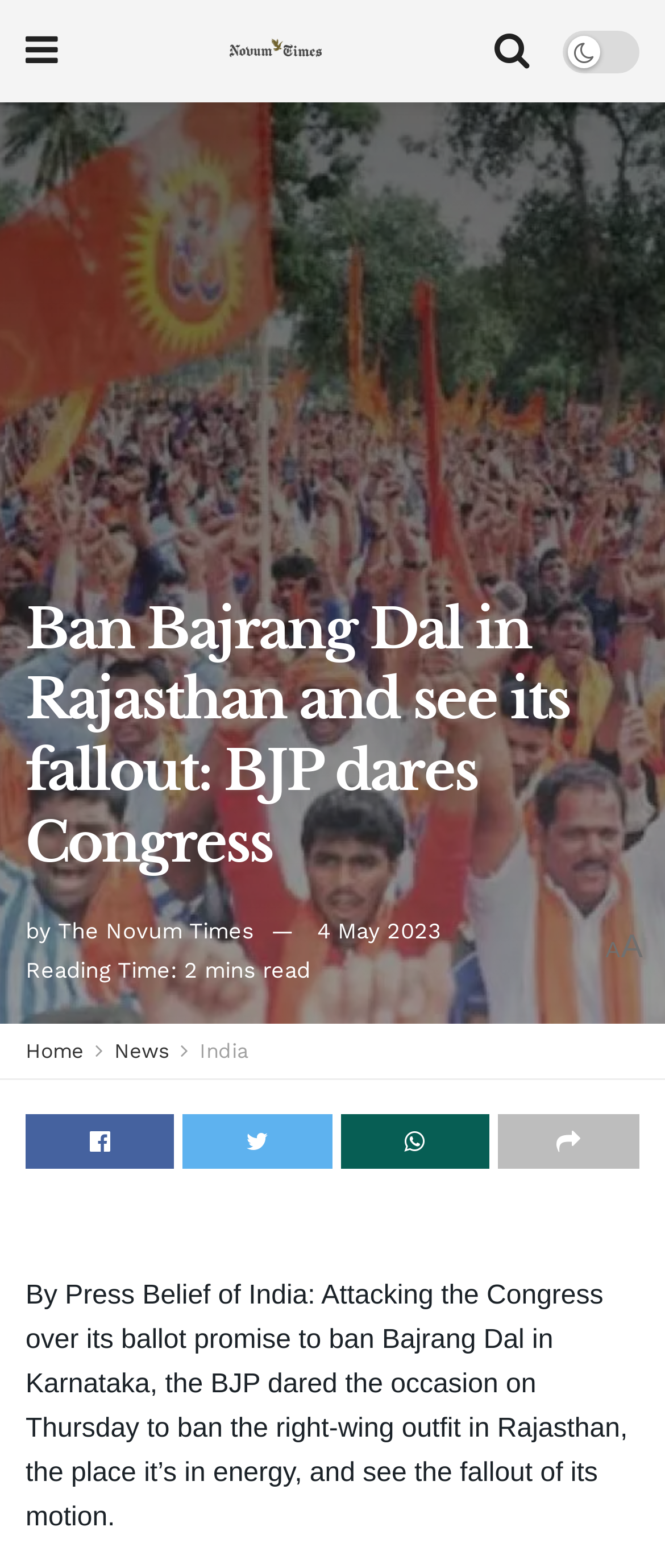What is the date of the news article? Based on the image, give a response in one word or a short phrase.

4 May 2023